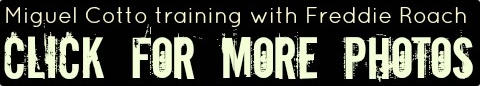Who is Miguel Cotto's upcoming opponent?
From the image, provide a succinct answer in one word or a short phrase.

Delvin Rodriguez